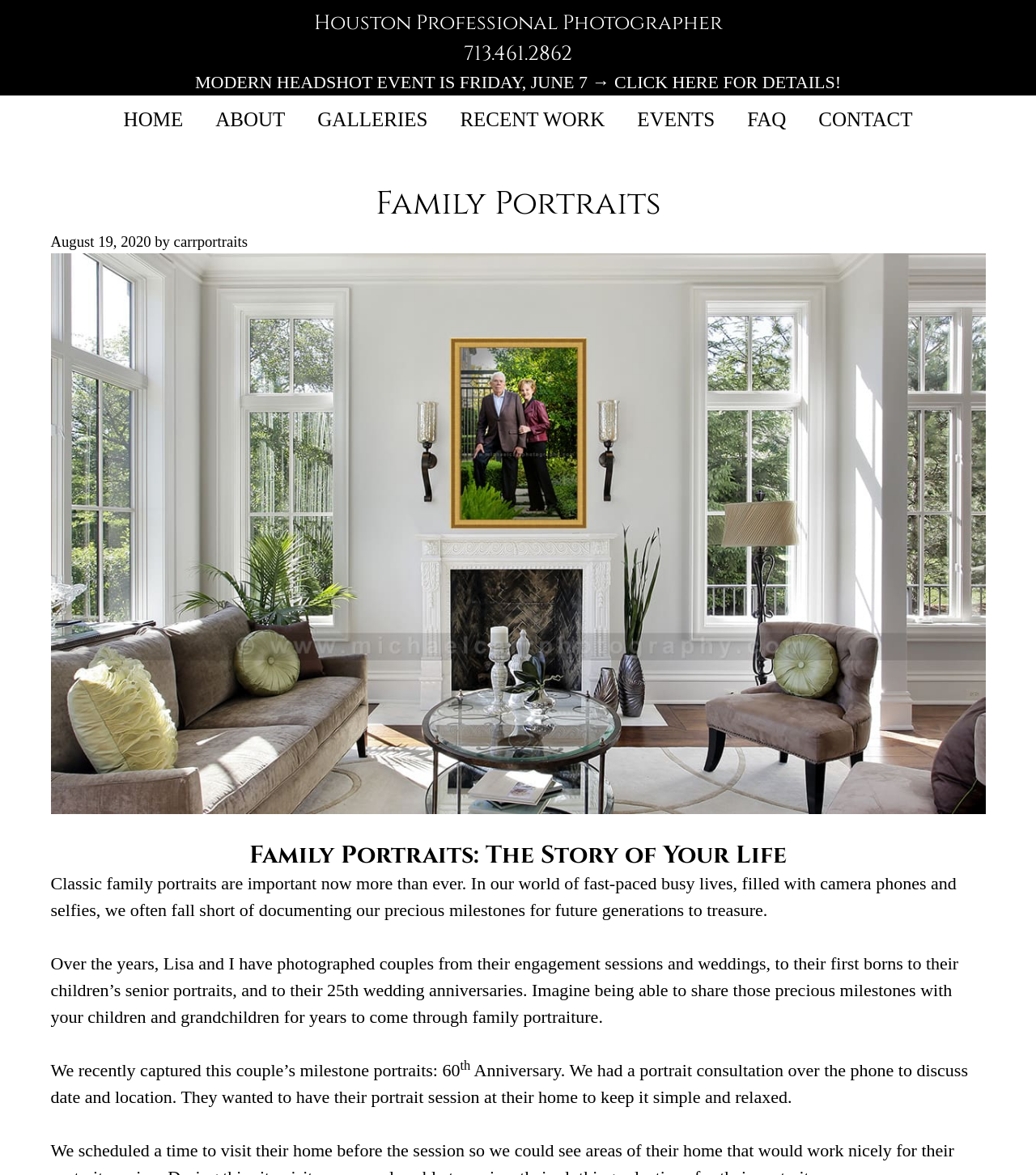What is the phone number to schedule a session?
Analyze the image and provide a thorough answer to the question.

The phone number is mentioned on the webpage as a link, which suggests that it is the contact number to schedule a session.